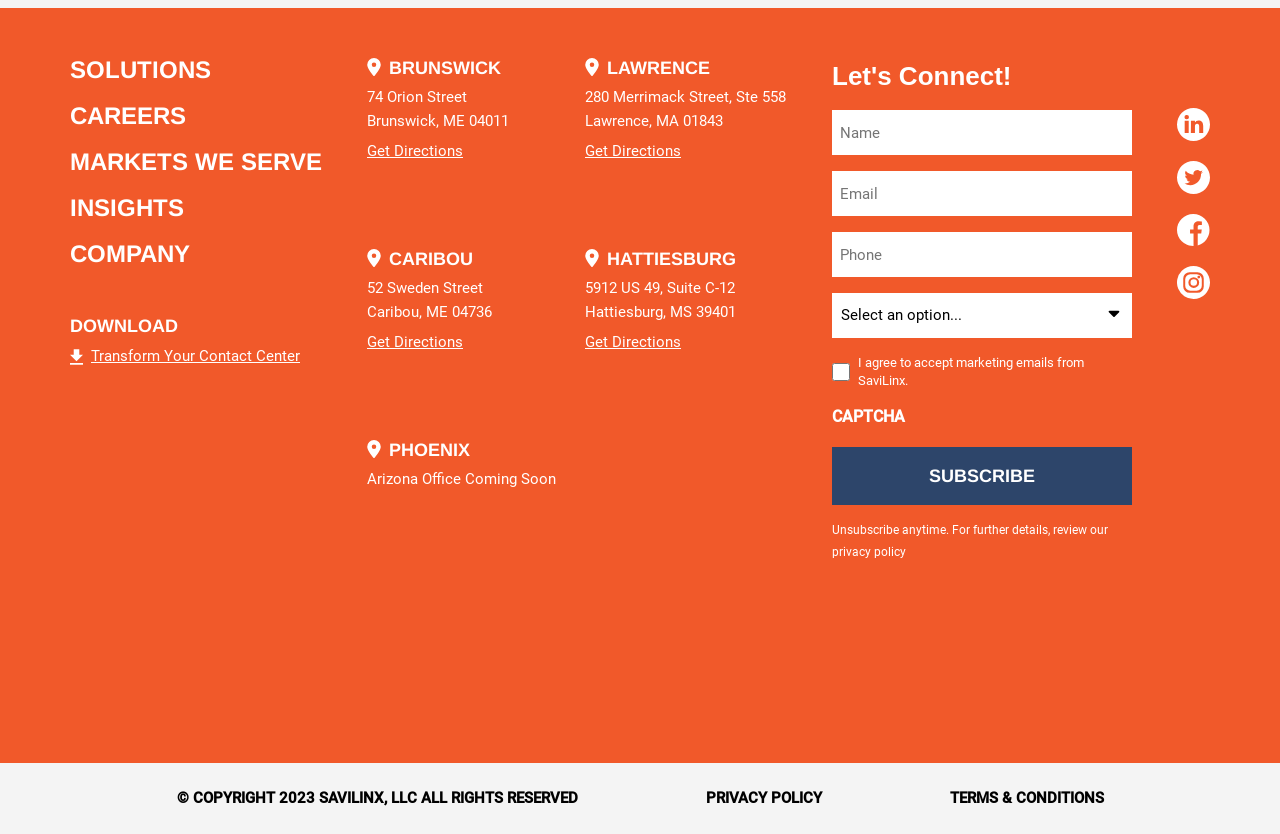What social media platforms are linked?
Using the details shown in the screenshot, provide a comprehensive answer to the question.

The webpage has links to five social media platforms, which are LinkedIn, Twitter, Facebook, Instagram, and TikTok, each represented by its respective icon.